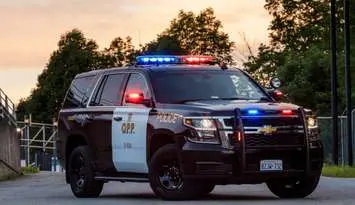Please answer the following query using a single word or phrase: 
What colors are the flashing lights on the roof?

Red and blue